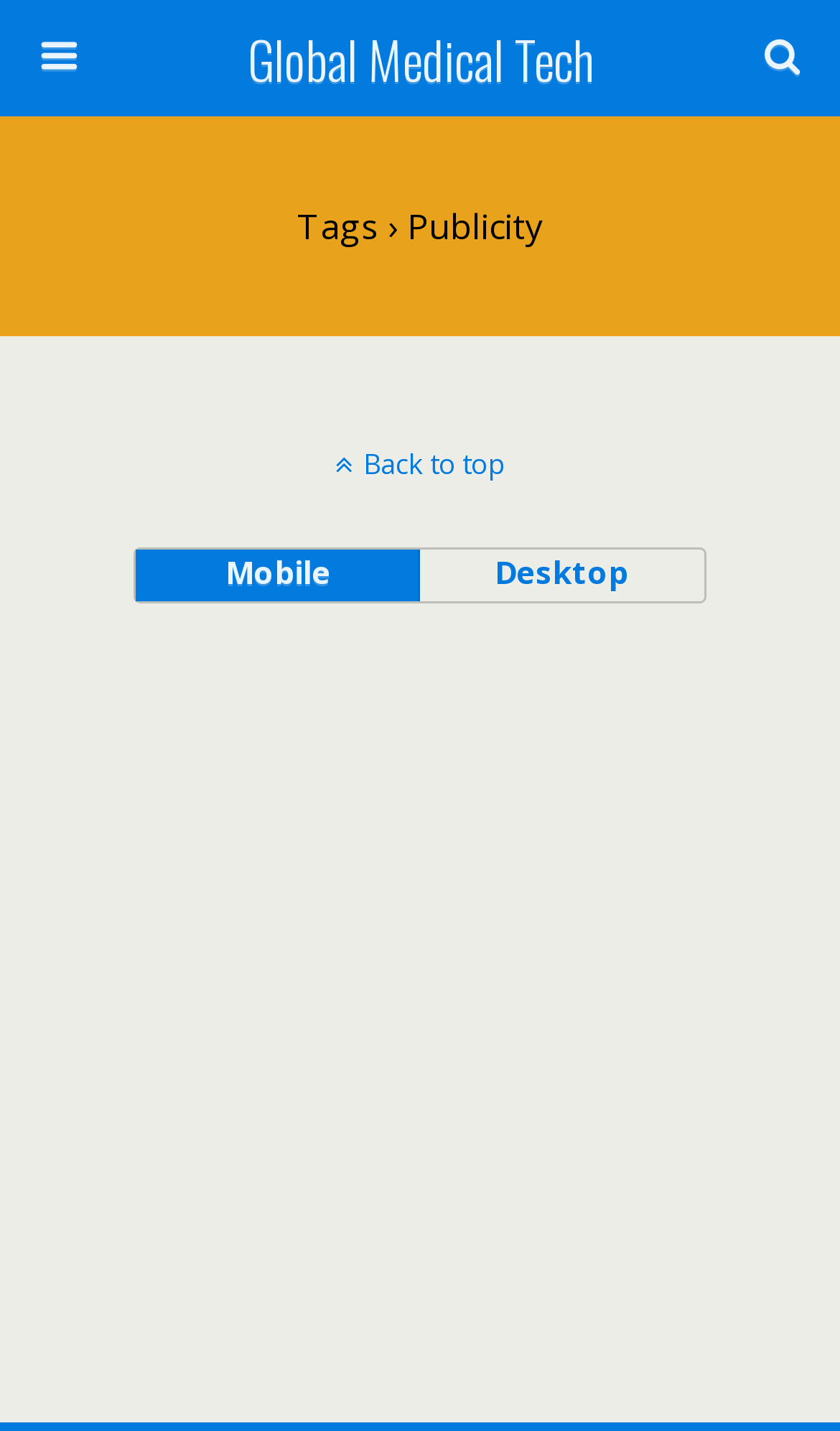Respond to the question below with a single word or phrase:
What is the category of the current page?

Publicity